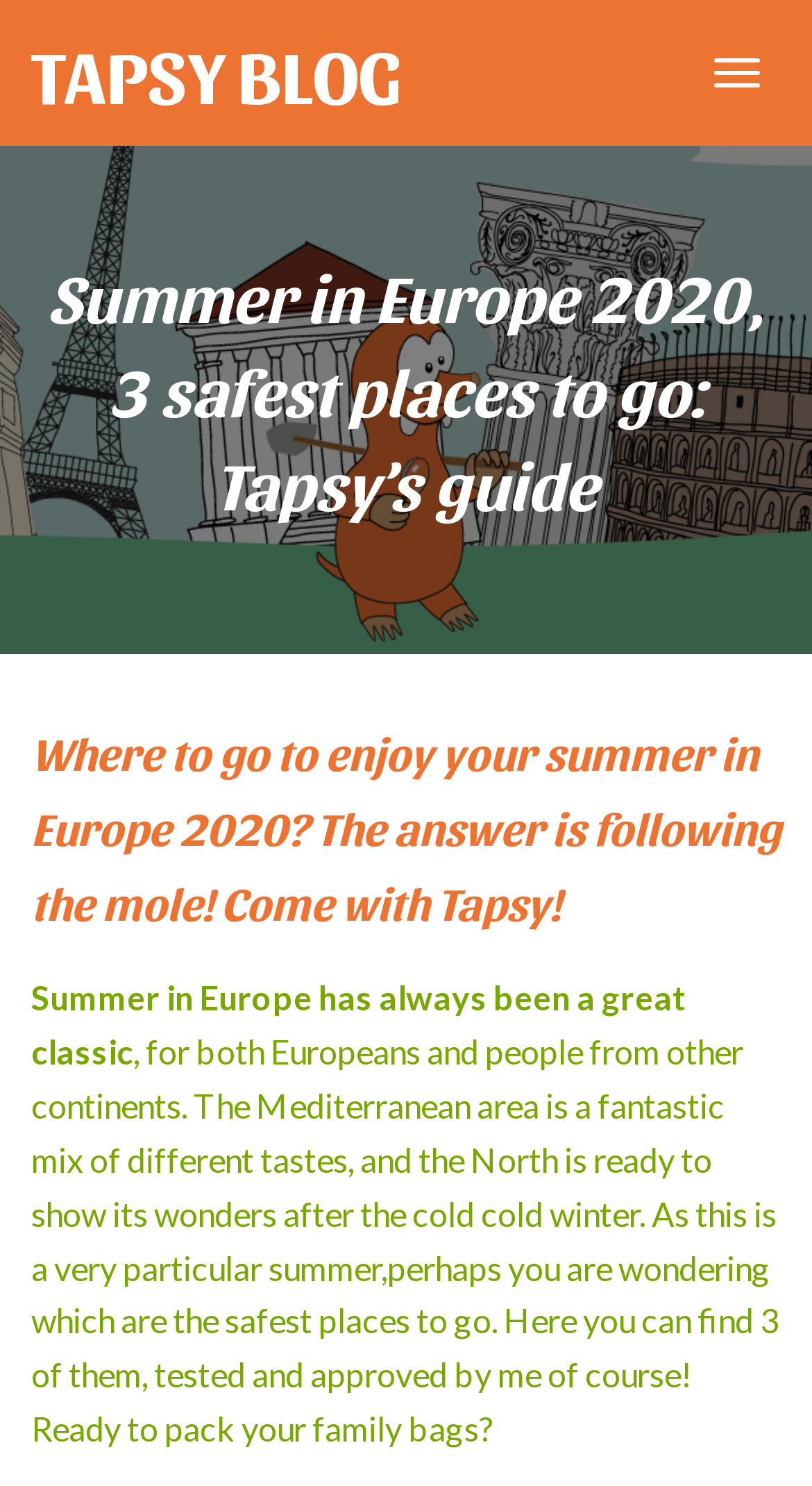Give a concise answer using only one word or phrase for this question:
What type of content is on the webpage?

Travel guide